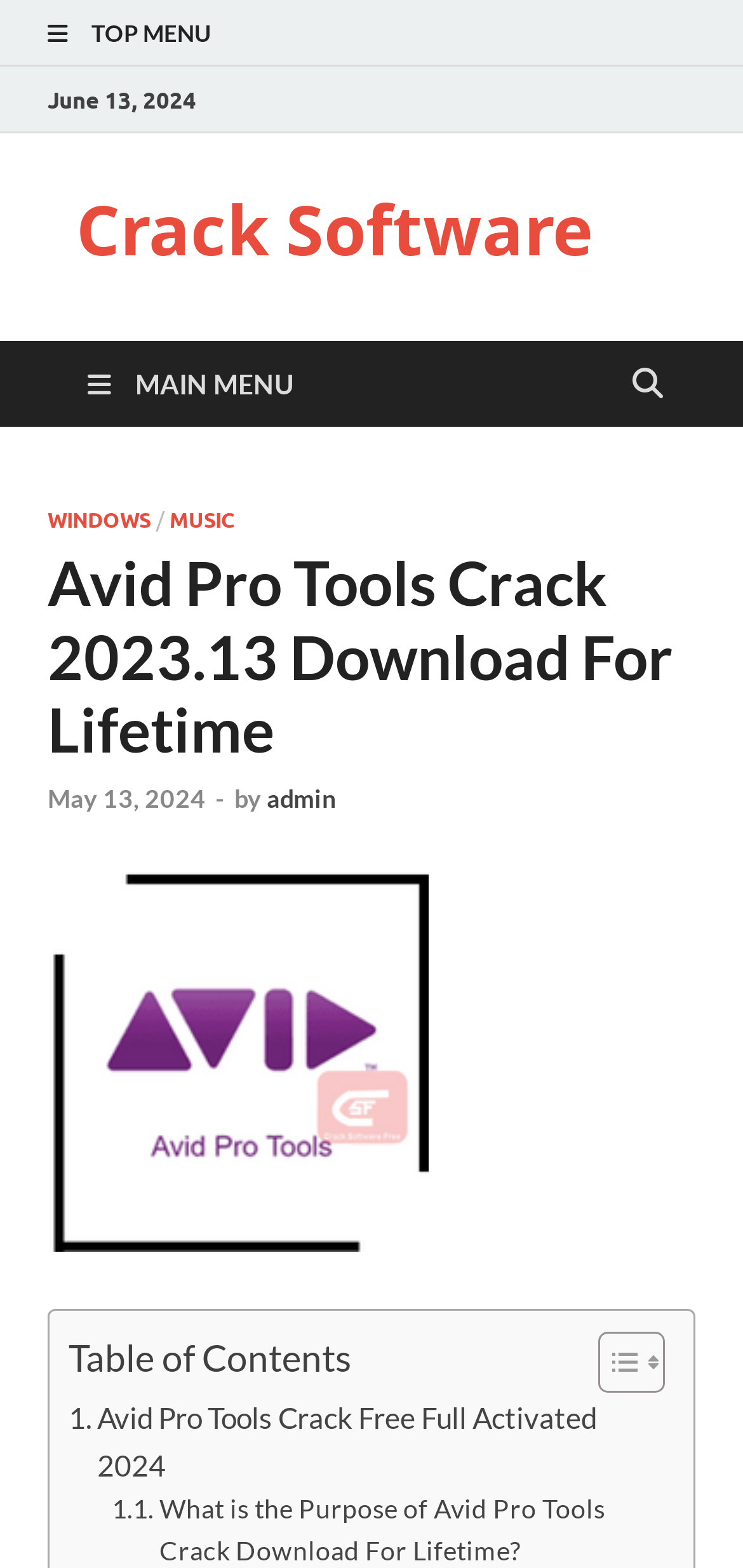Determine the bounding box coordinates of the clickable element to complete this instruction: "Click on TOP MENU". Provide the coordinates in the format of four float numbers between 0 and 1, [left, top, right, bottom].

[0.038, 0.0, 0.962, 0.043]